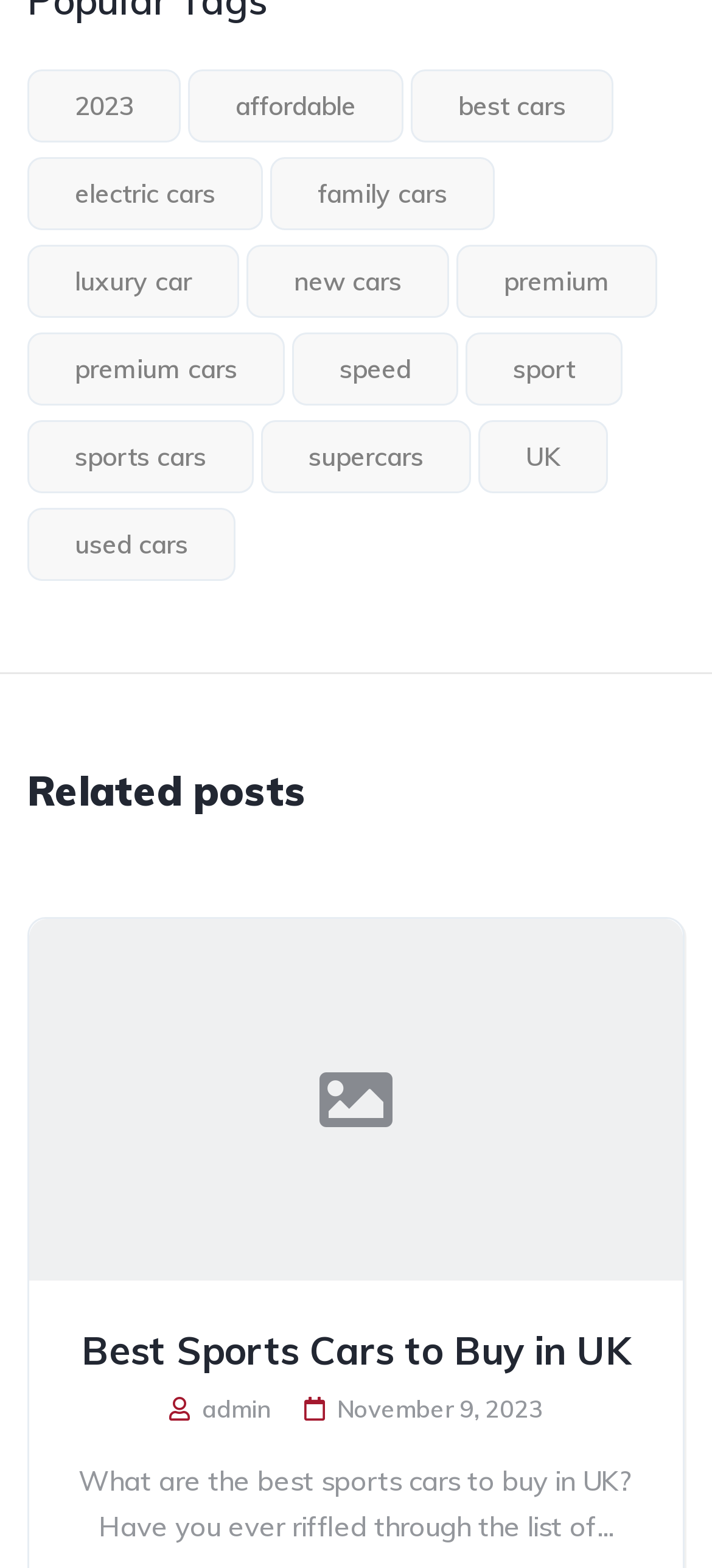Pinpoint the bounding box coordinates for the area that should be clicked to perform the following instruction: "Read 'Related posts'".

[0.038, 0.488, 0.962, 0.52]